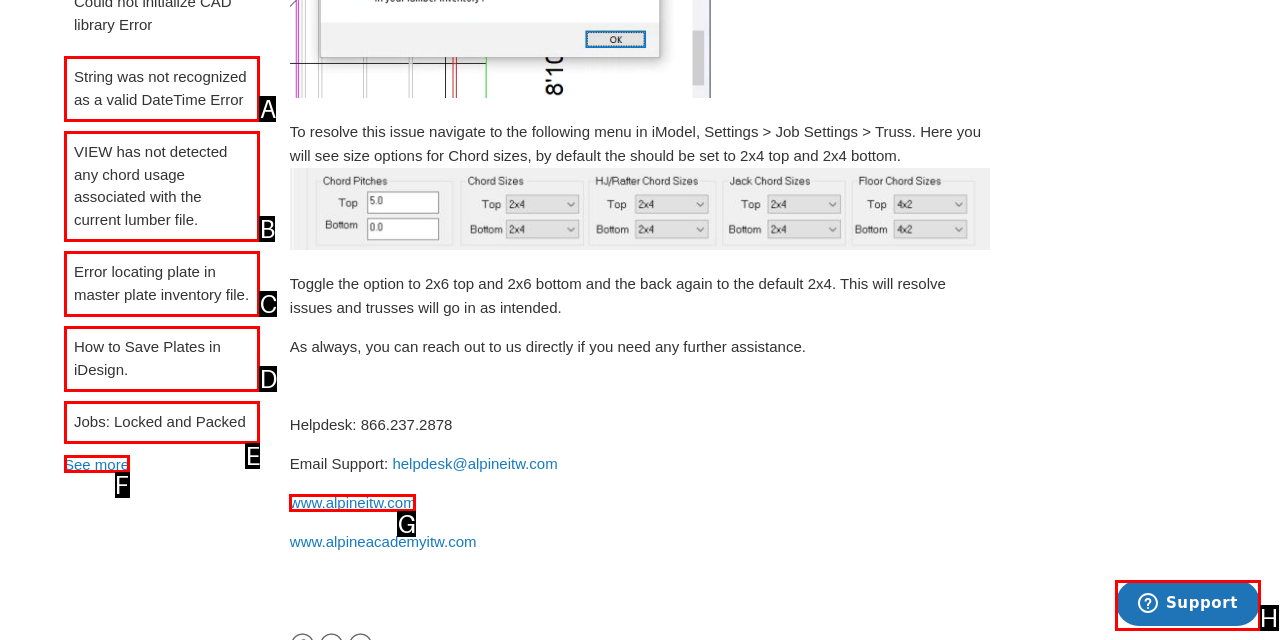Look at the description: Jobs: Locked and Packed
Determine the letter of the matching UI element from the given choices.

E